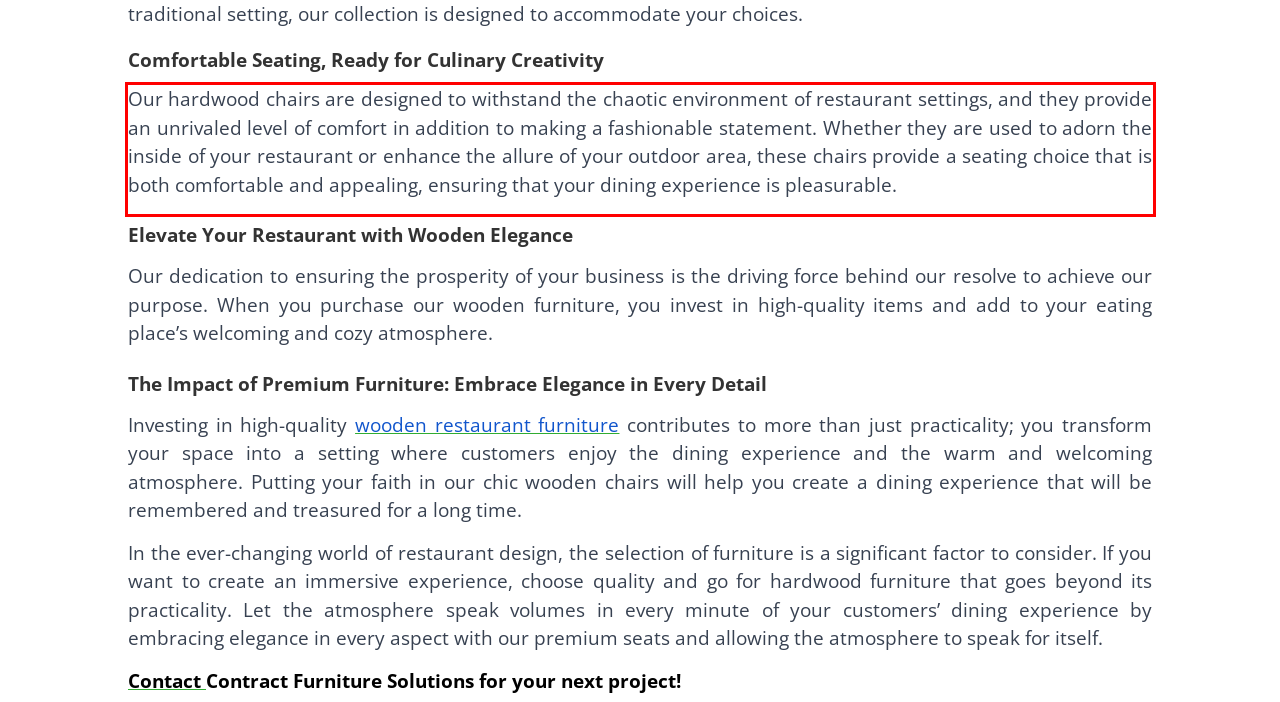Analyze the screenshot of the webpage and extract the text from the UI element that is inside the red bounding box.

Our hardwood chairs are designed to withstand the chaotic environment of restaurant settings, and they provide an unrivaled level of comfort in addition to making a fashionable statement. Whether they are used to adorn the inside of your restaurant or enhance the allure of your outdoor area, these chairs provide a seating choice that is both comfortable and appealing, ensuring that your dining experience is pleasurable.